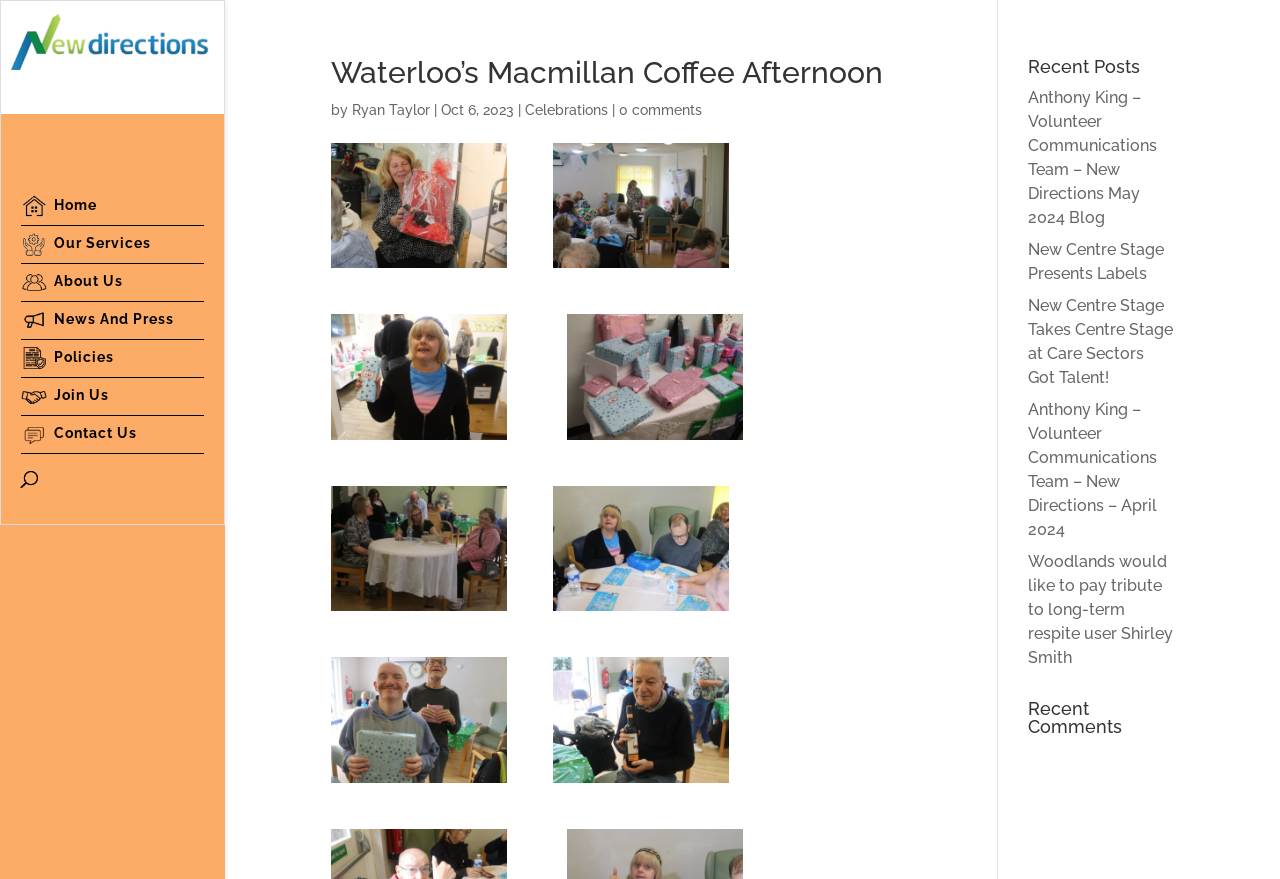Please identify the bounding box coordinates of the clickable region that I should interact with to perform the following instruction: "view recent posts". The coordinates should be expressed as four float numbers between 0 and 1, i.e., [left, top, right, bottom].

[0.803, 0.066, 0.918, 0.098]